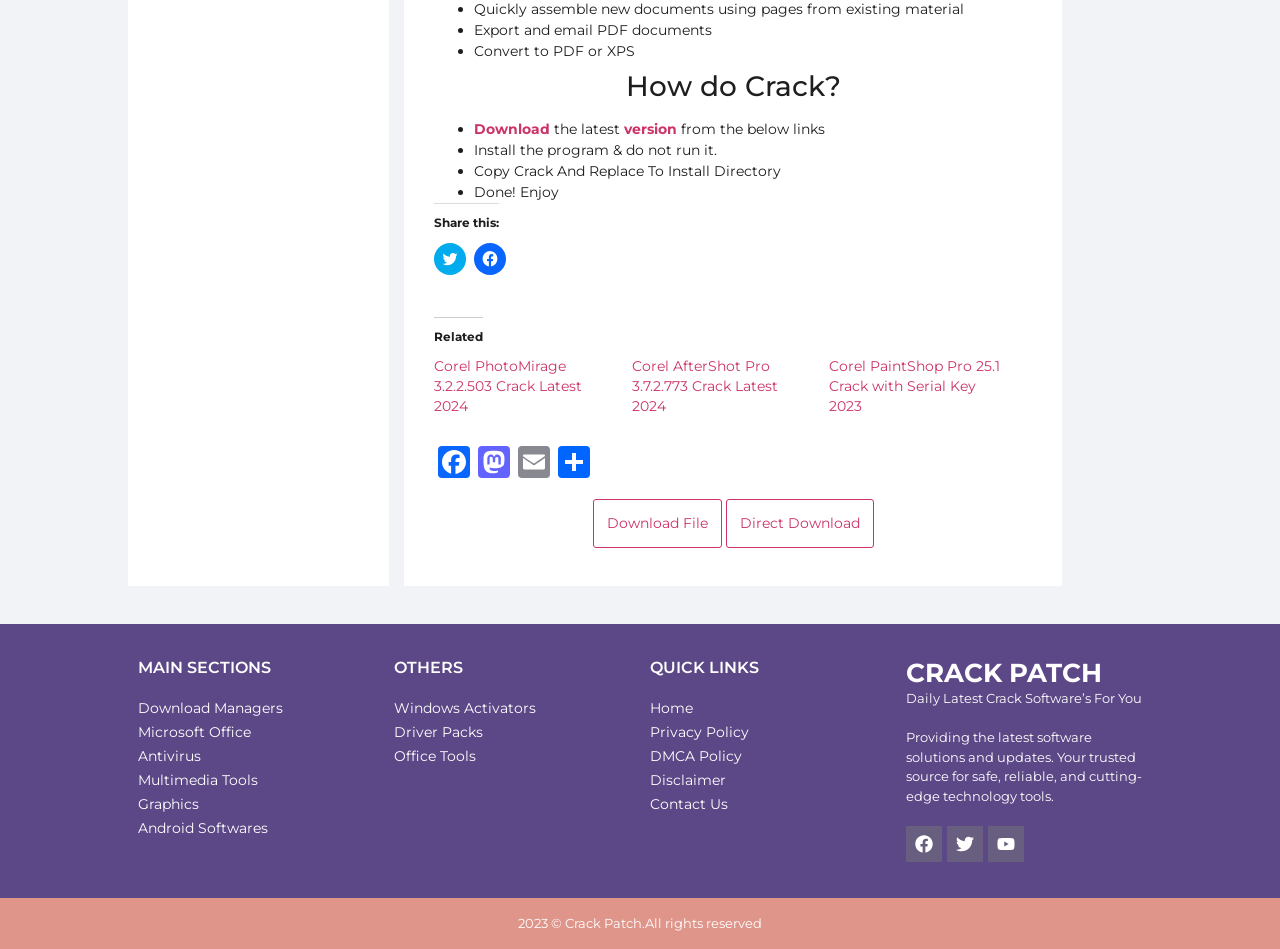Provide a brief response to the question below using a single word or phrase: 
What is the name of the section that contains links to 'Download Managers', 'Microsoft Office', and 'Antivirus'?

MAIN SECTIONS